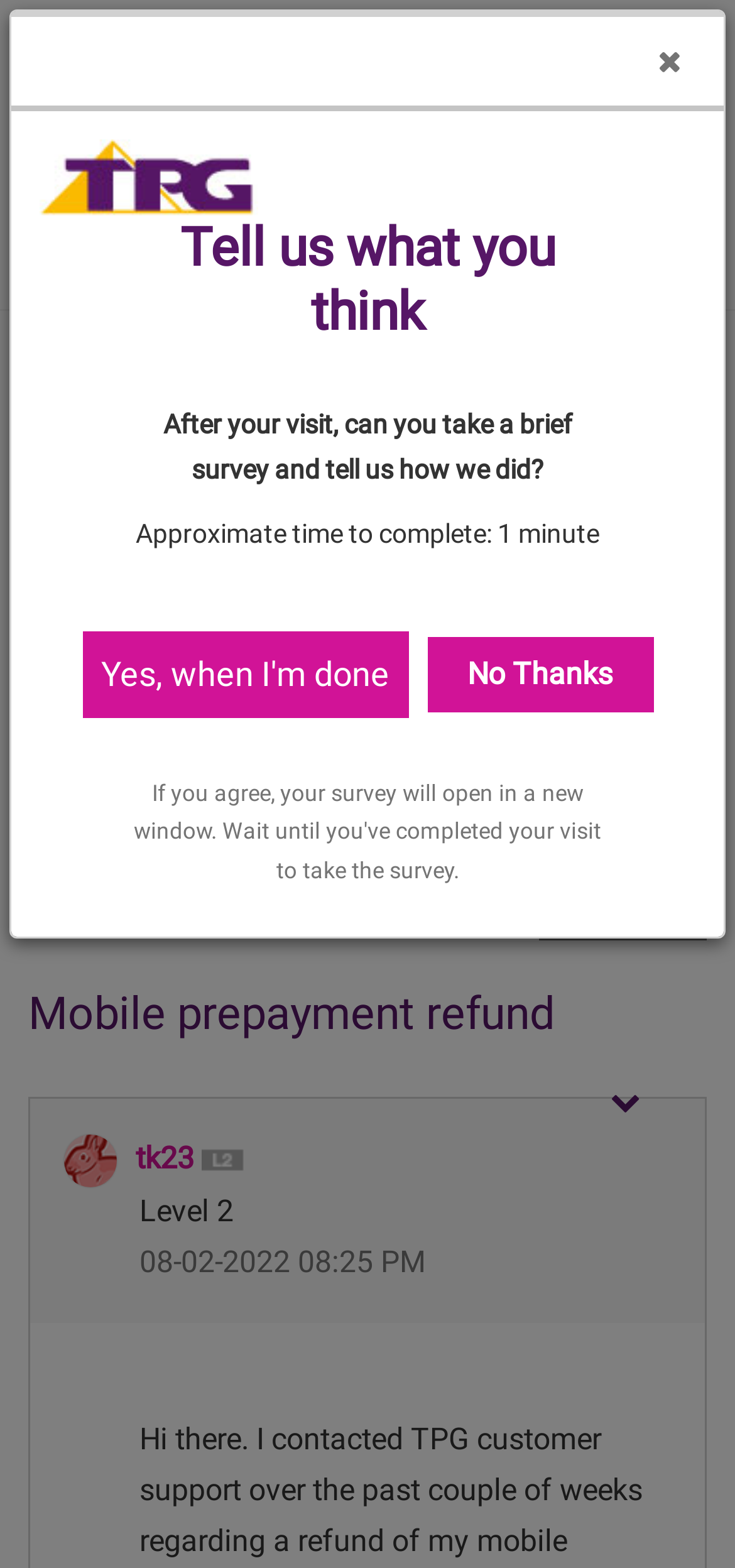Detail the features and information presented on the webpage.

The webpage is a community forum page titled "Mobile prepayment refund - TPG Community". At the top left corner, there is a button with a hamburger icon, followed by a "Home" link with an accompanying image. A search box is located to the right of these elements, accompanied by a magnifying glass icon button.

Below the search box, the page title "TPG Community" is displayed in a heading, with a link to the community page. A static text "Get online support" is placed below the title. A navigation section labeled "breadcrumbs" is located to the right, containing a link to "Accounts and Billing". 

On the top right corner, there is a "Sign In" link, accompanied by a lock icon. A "Search" button and a search textbox are placed below the sign-in link. 

The main content of the page starts with a heading "Mobile prepayment refund", followed by a disabled generic element. Below this, there is an image of a user "tk23", along with a link to view their profile and an image indicating their level. The post details, including the date and time, are displayed below the user information.

A button to show post options is located to the right of the post details. At the bottom of the page, a dialog box is displayed, asking for feedback on the community. The dialog box contains a heading "Tell us what you think", followed by a brief survey description and an approximate time to complete. Two buttons, "Yes, when I'm done" and "No Thanks", are provided to respond to the survey request.